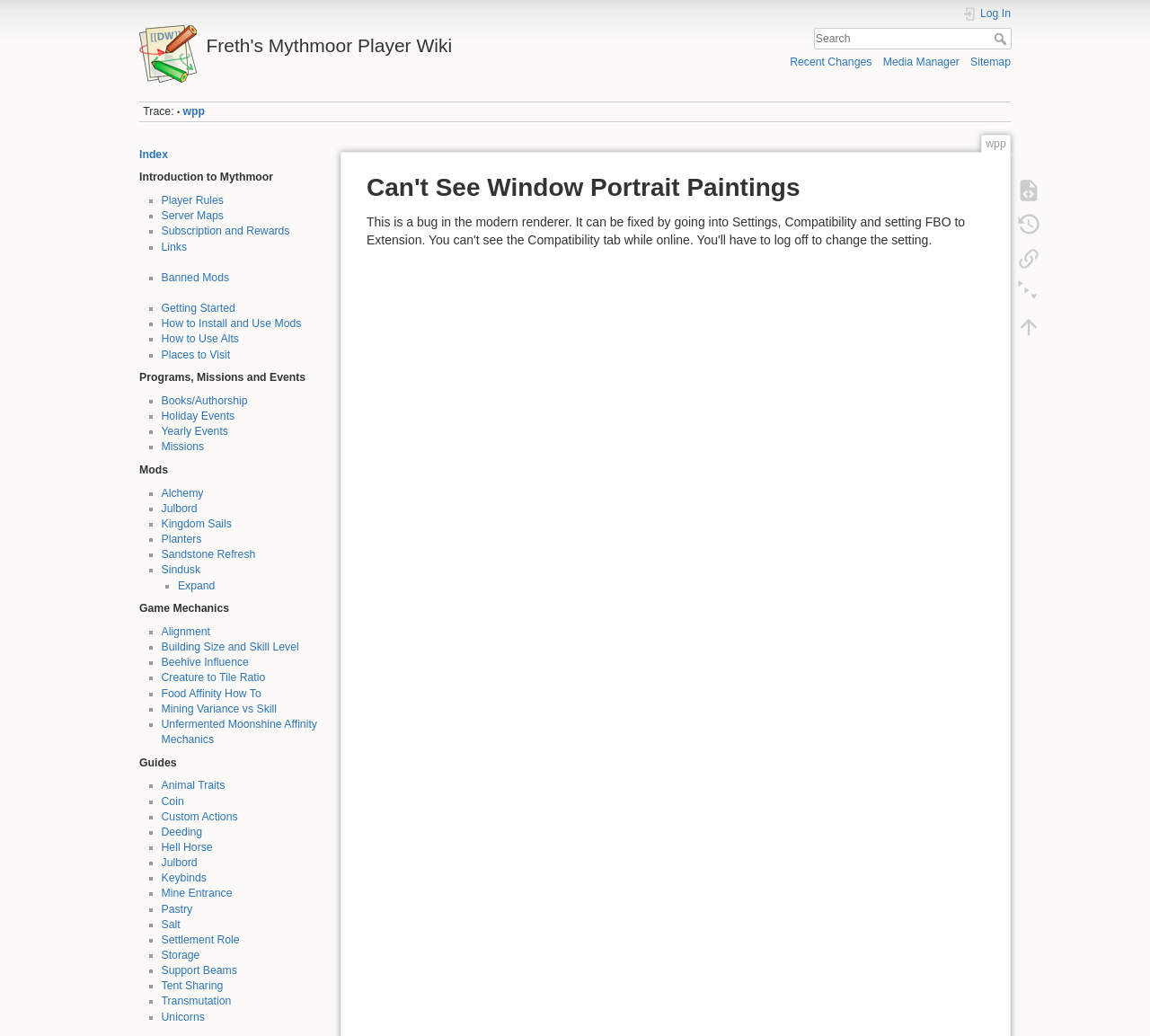Your task is to find and give the main heading text of the webpage.

Freth's Mythmoor Player Wiki